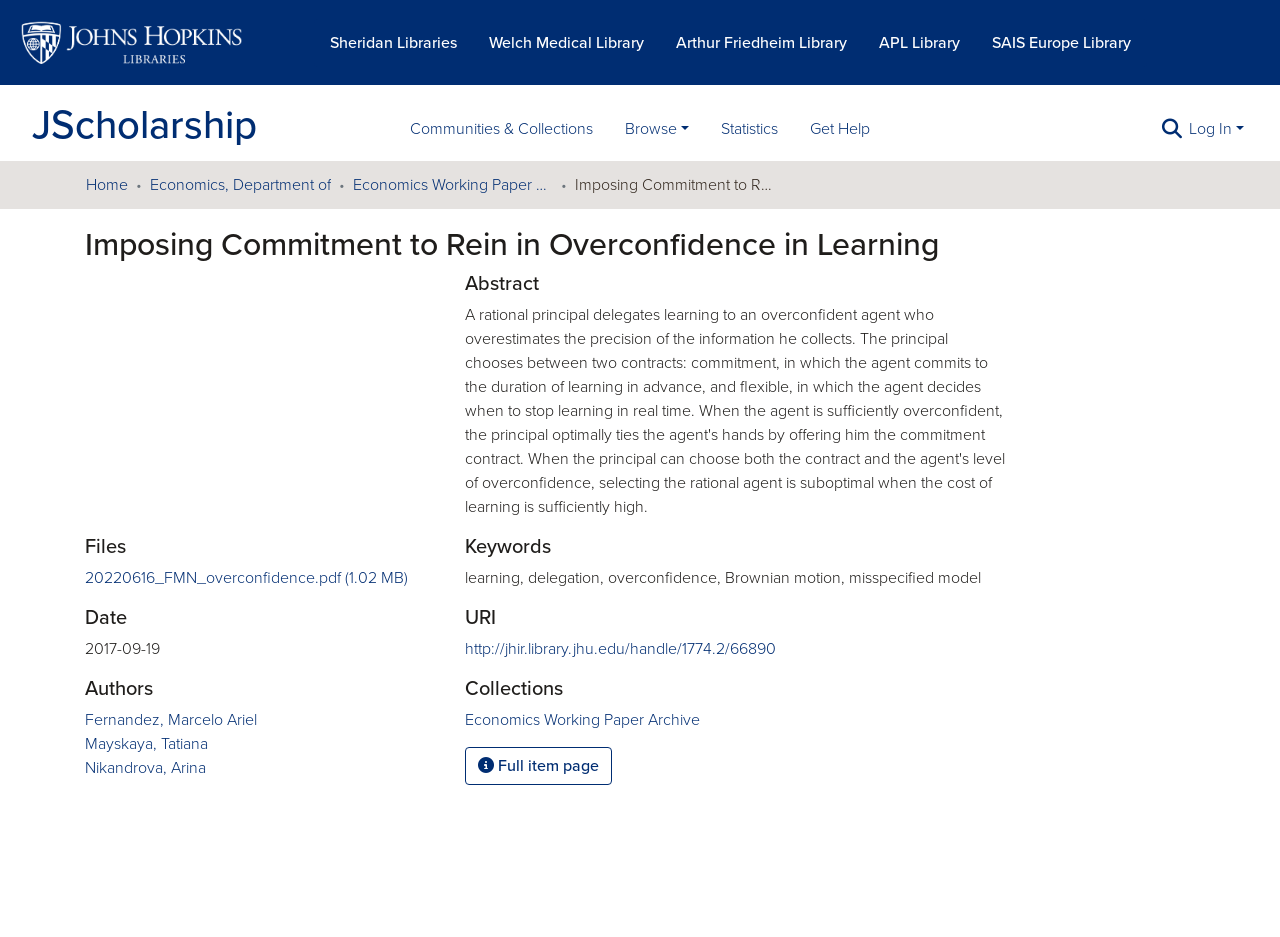What is the name of the repository logo?
Based on the visual content, answer with a single word or a brief phrase.

Repository logo